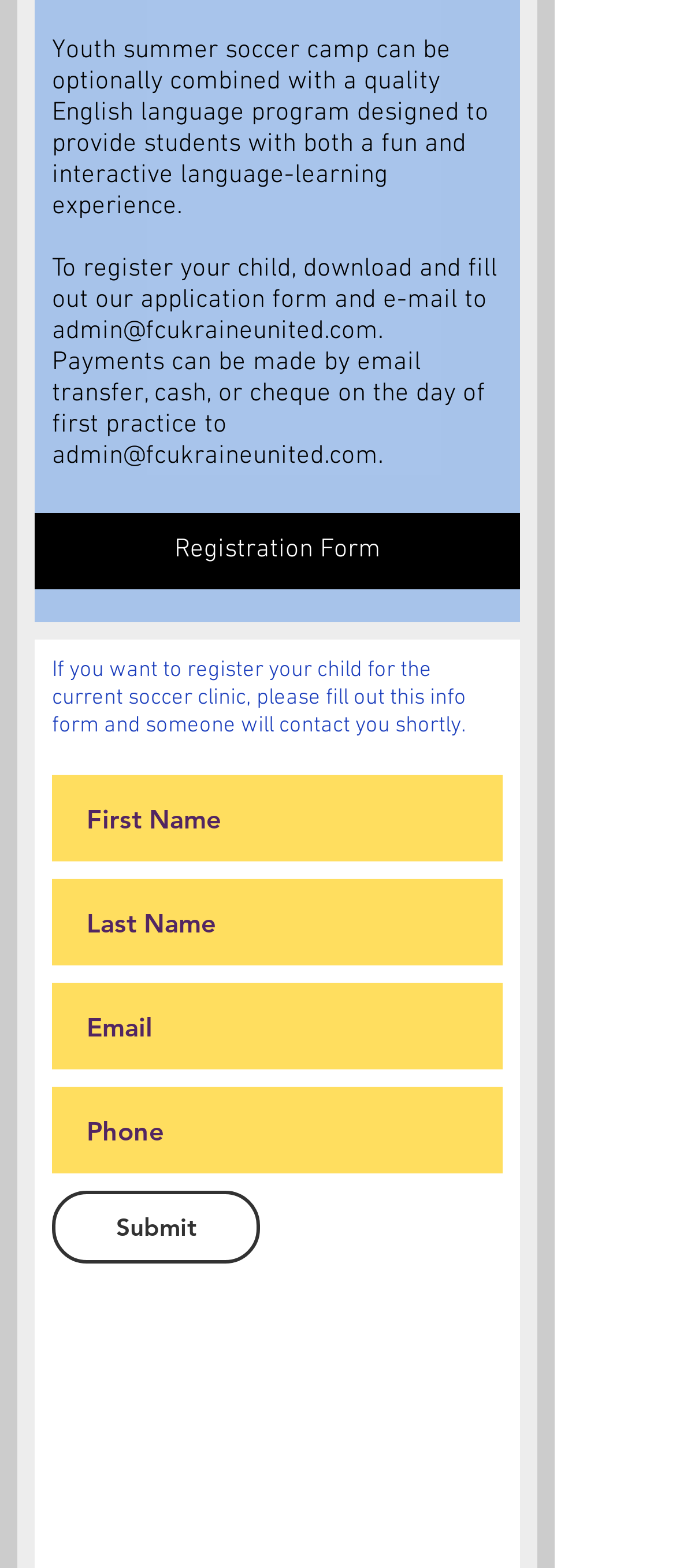From the webpage screenshot, identify the region described by aria-label="Phone" name="phone" placeholder="Phone". Provide the bounding box coordinates as (top-left x, top-left y, bottom-right x, bottom-right y), with each value being a floating point number between 0 and 1.

[0.077, 0.694, 0.744, 0.749]